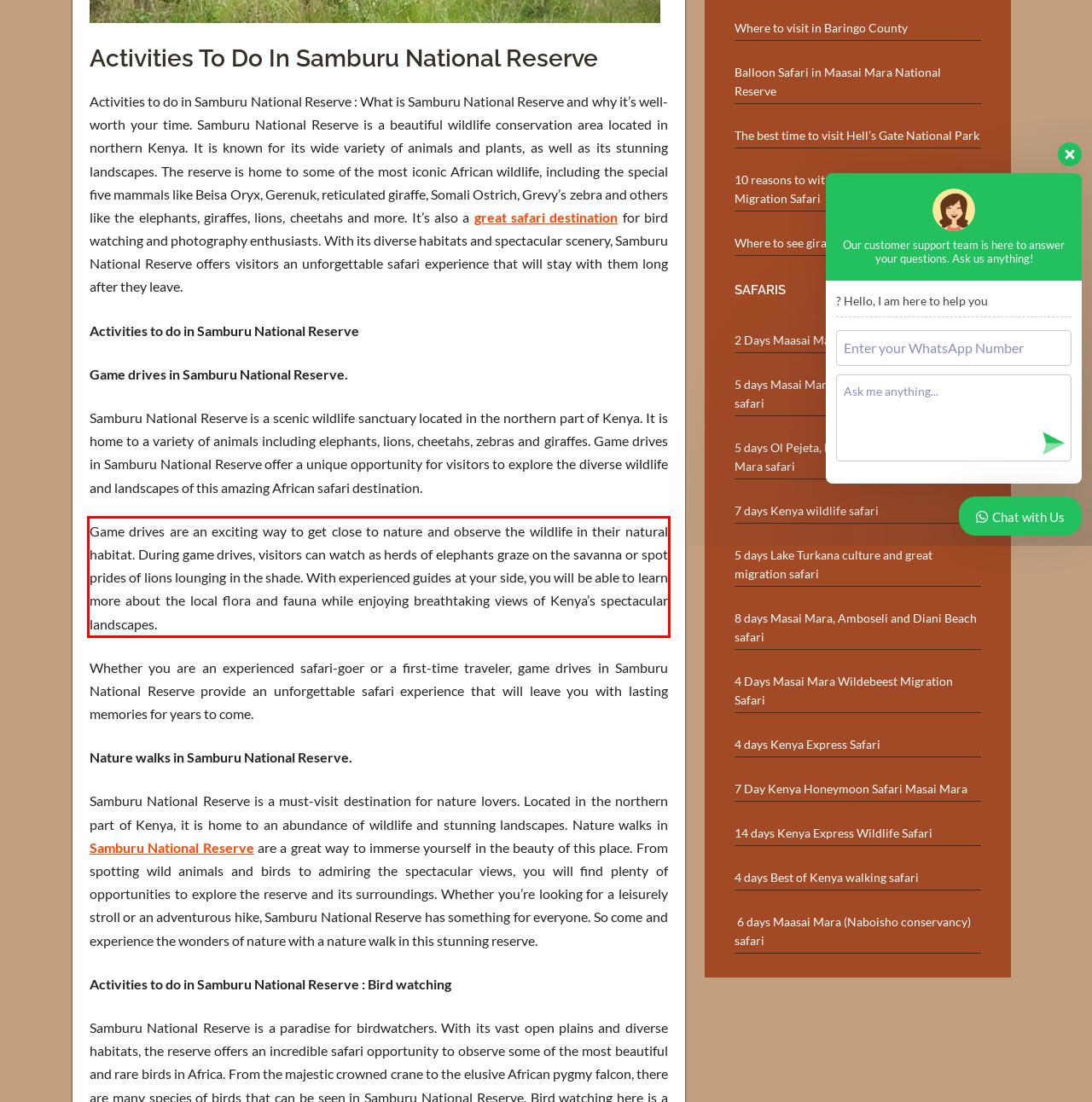Identify the text within the red bounding box on the webpage screenshot and generate the extracted text content.

Game drives are an exciting way to get close to nature and observe the wildlife in their natural habitat. During game drives, visitors can watch as herds of elephants graze on the savanna or spot prides of lions lounging in the shade. With experienced guides at your side, you will be able to learn more about the local flora and fauna while enjoying breathtaking views of Kenya’s spectacular landscapes.